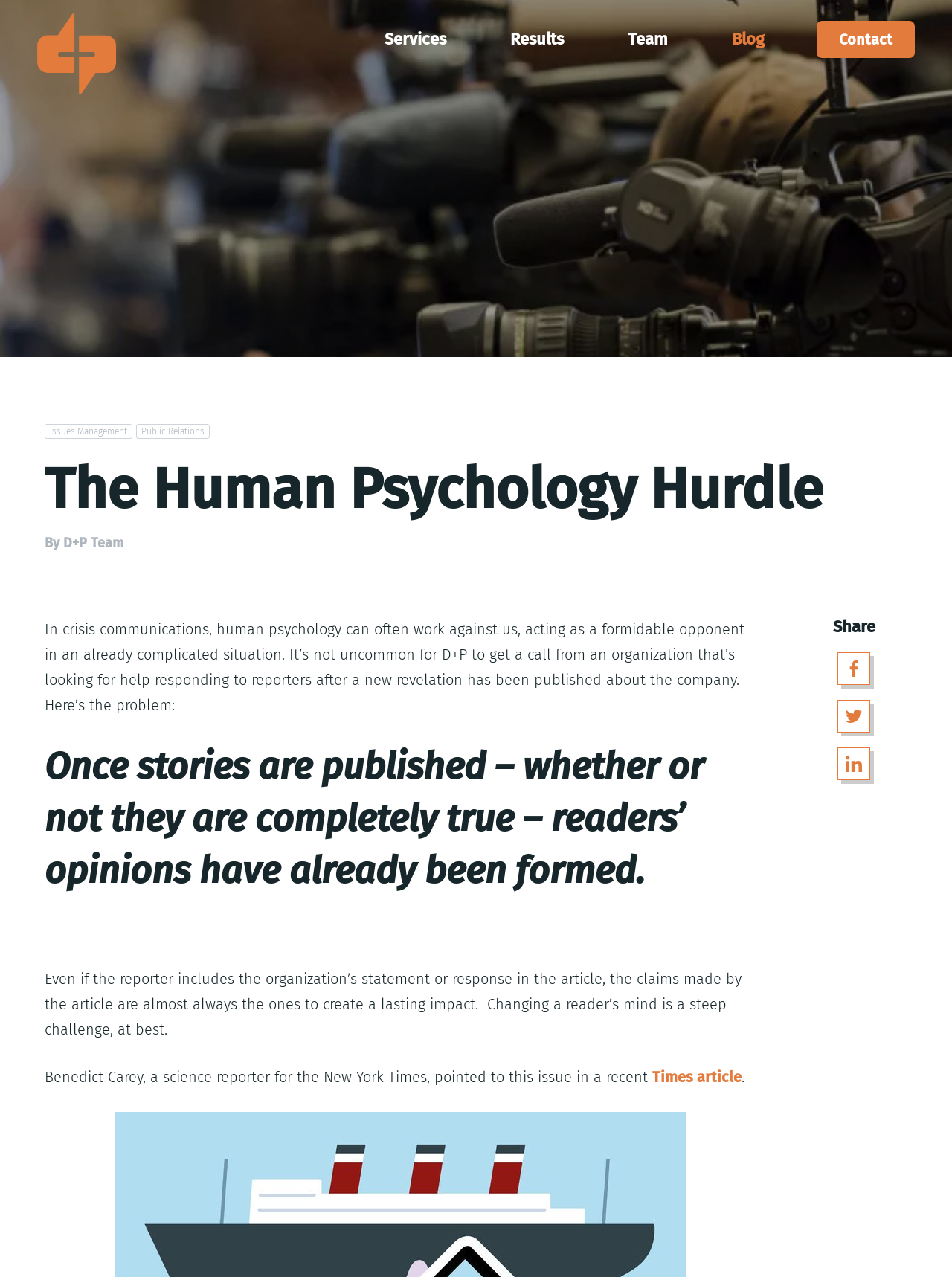What is the topic of the article on the webpage?
From the details in the image, provide a complete and detailed answer to the question.

The topic of the article is crisis communications, which is evident from the text that discusses how human psychology can work against us in crisis situations and how D+P helps organizations respond to reporters.